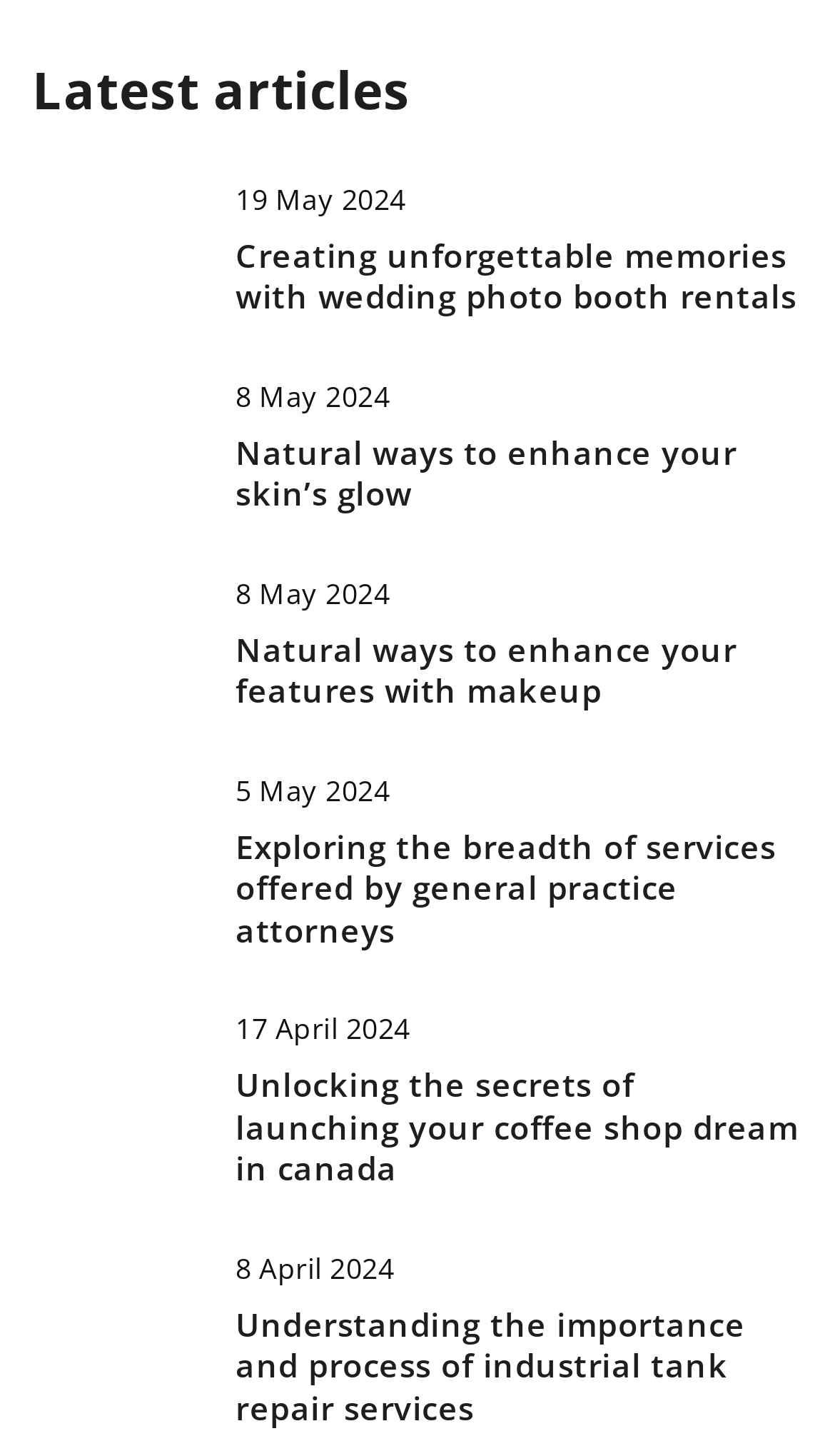Identify the bounding box coordinates of the region that needs to be clicked to carry out this instruction: "View article about natural ways to enhance your skin’s glow". Provide these coordinates as four float numbers ranging from 0 to 1, i.e., [left, top, right, bottom].

[0.038, 0.263, 0.244, 0.351]